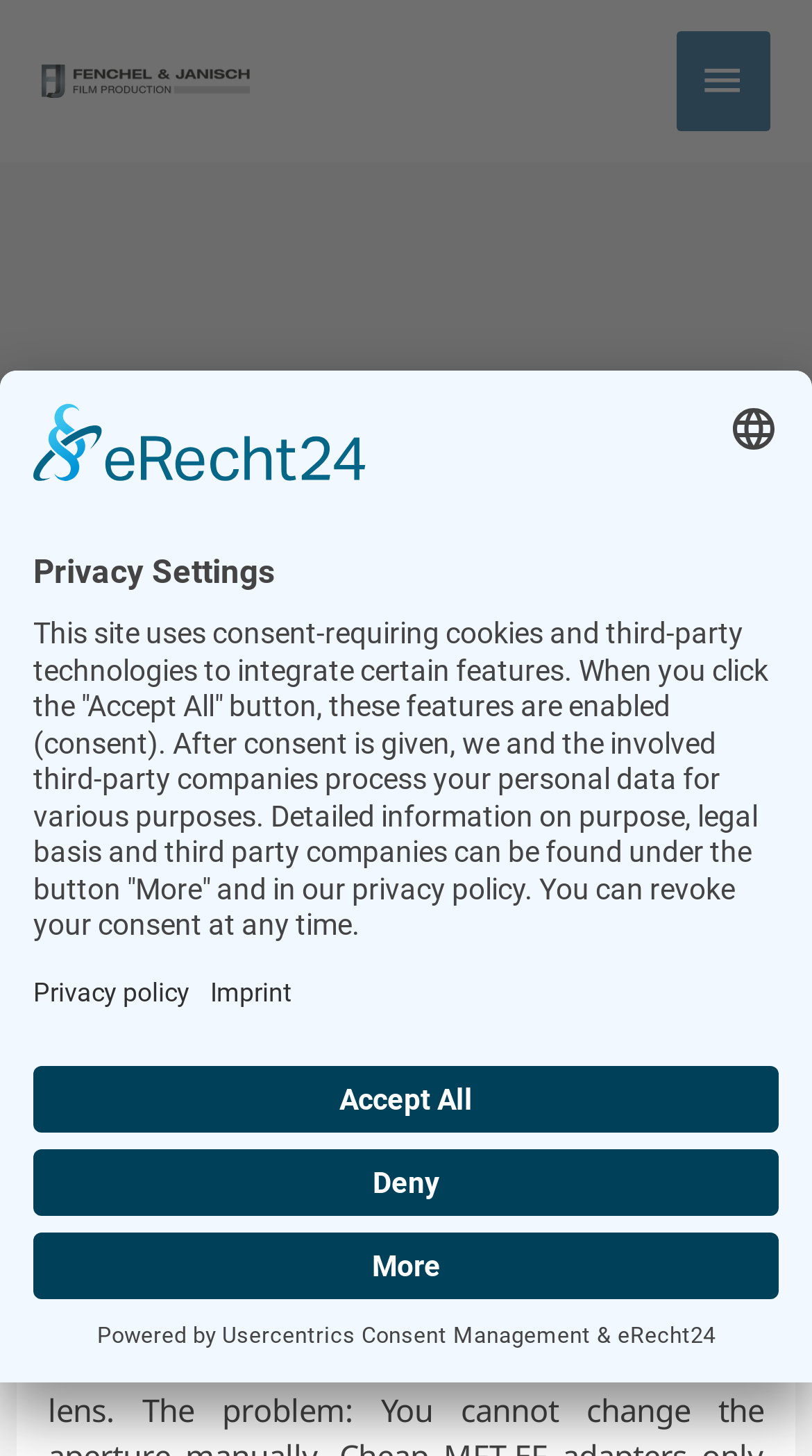Can you extract the headline from the webpage for me?

Aputure DEC Wireless follow focus for Sony & Blackmagic cameras